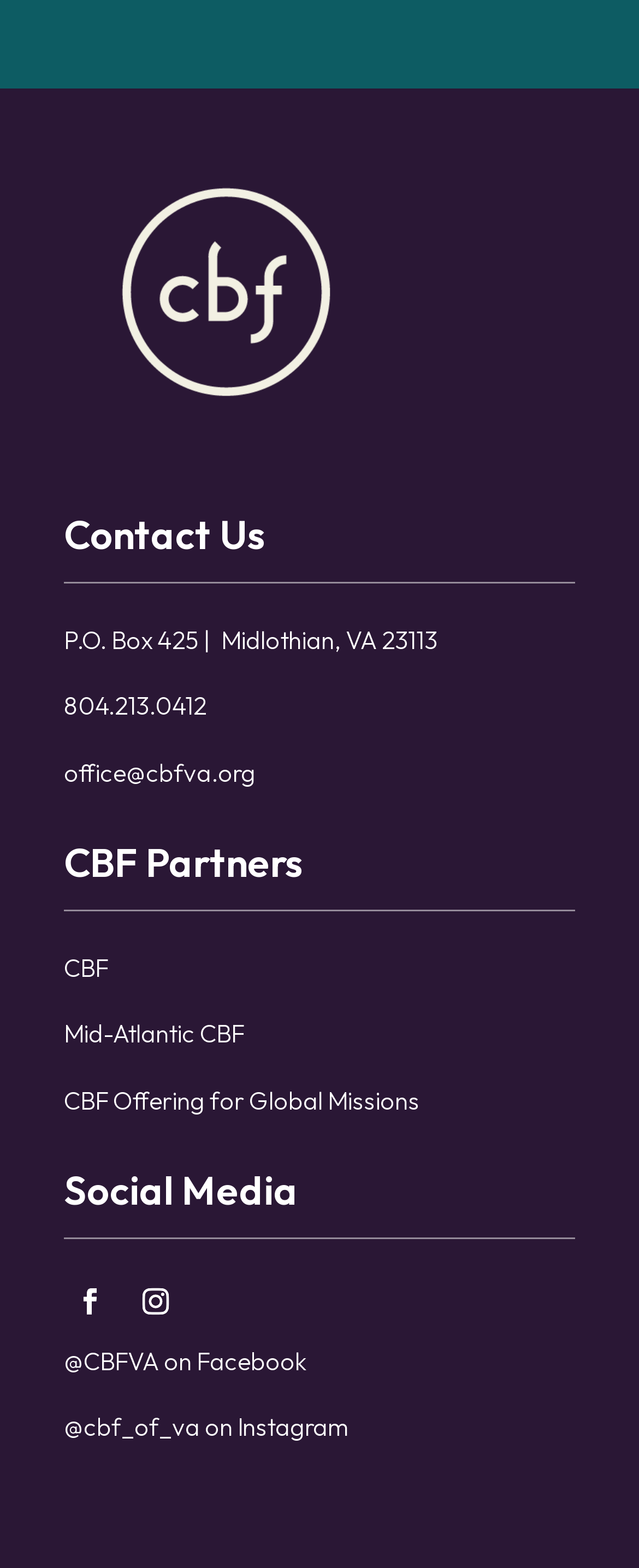Answer the question below with a single word or a brief phrase: 
What is the name of the organization?

CBF Partners